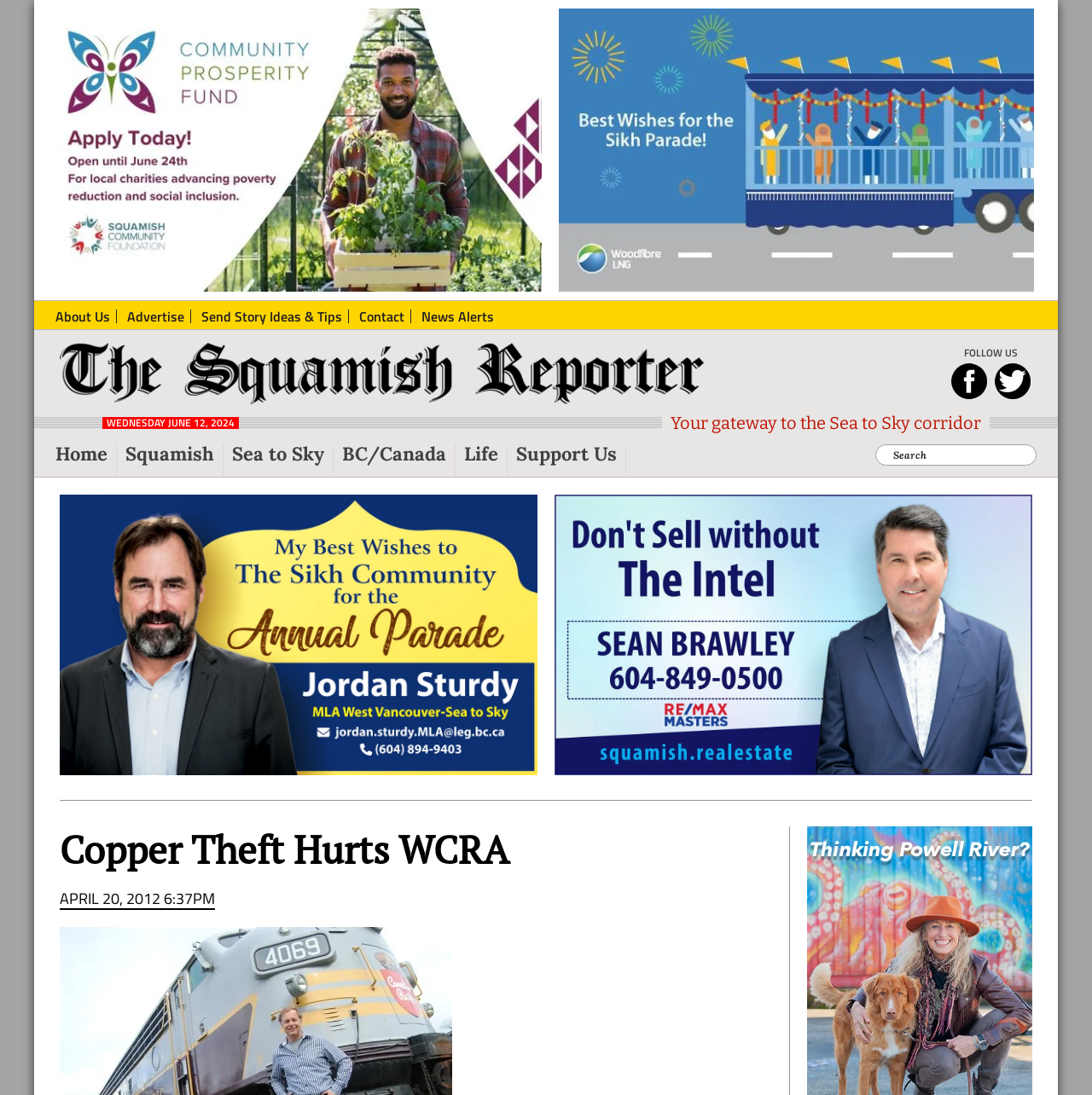Can you determine the bounding box coordinates of the area that needs to be clicked to fulfill the following instruction: "View the 'Home' page"?

[0.051, 0.406, 0.107, 0.435]